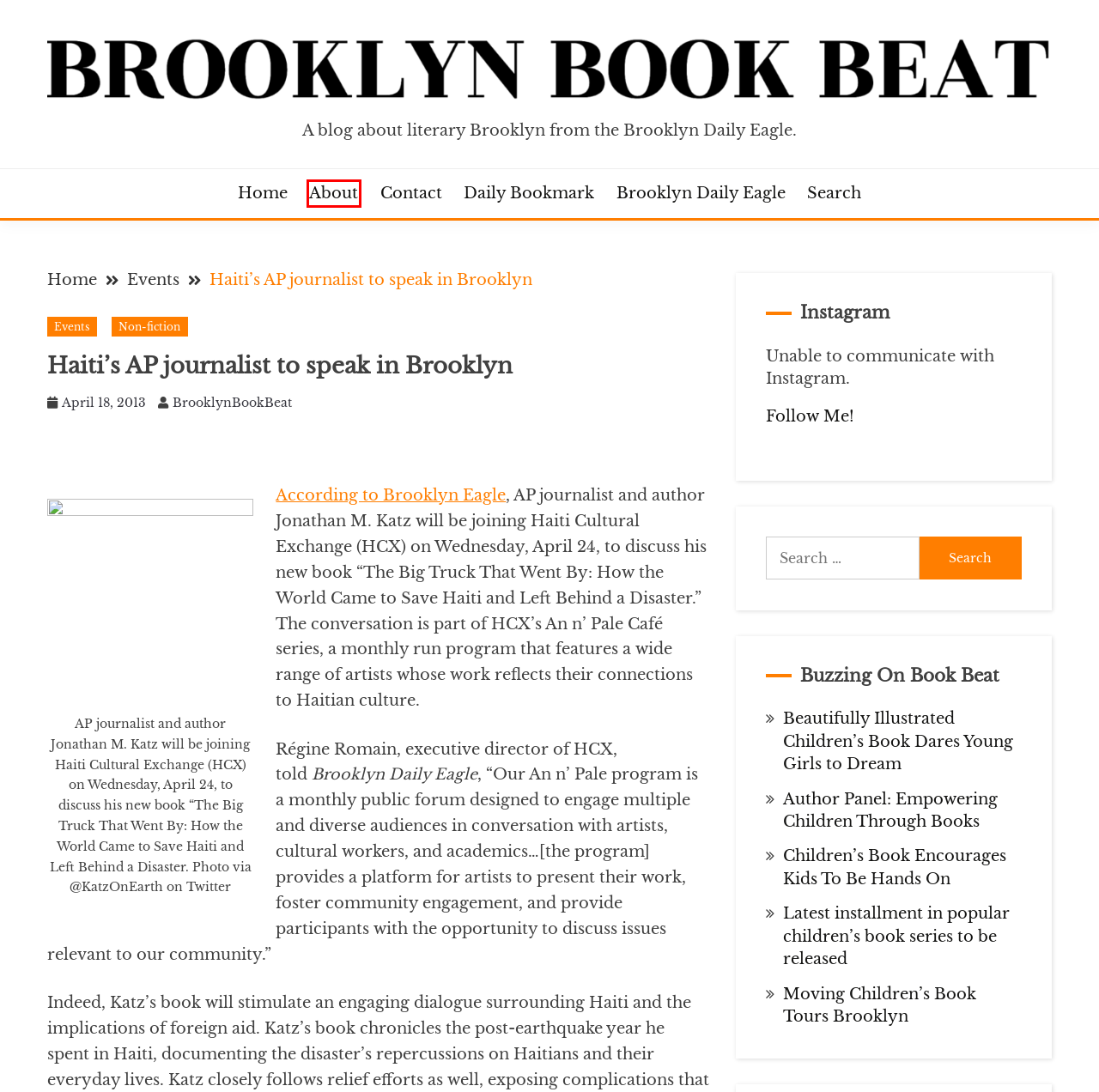Look at the screenshot of a webpage with a red bounding box and select the webpage description that best corresponds to the new page after clicking the element in the red box. Here are the options:
A. Events
B. Latest installment in popular children’s book series to be released
C. Daily Bookmark
D. Contact
E. BrooklynBookBeat
F. Author Panel: Empowering Children Through Books
G. About
H. Search

G